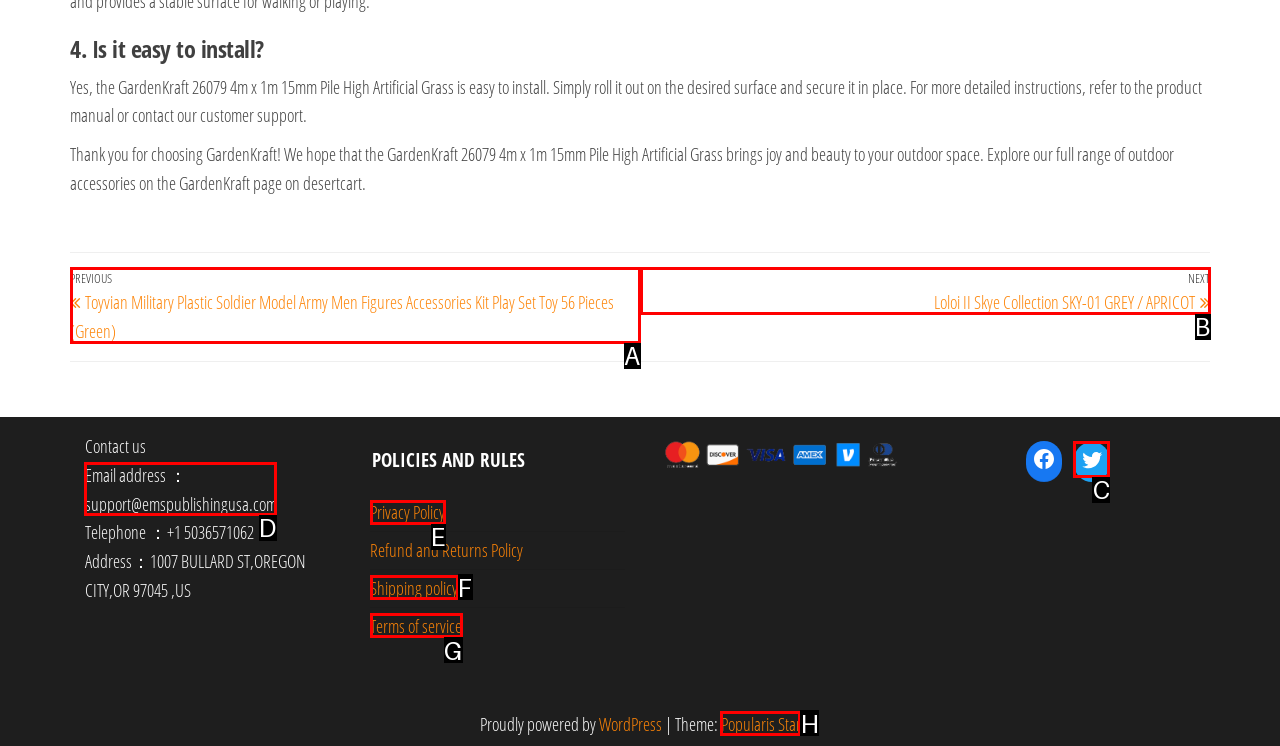Tell me which one HTML element I should click to complete this task: Contact us via email Answer with the option's letter from the given choices directly.

D